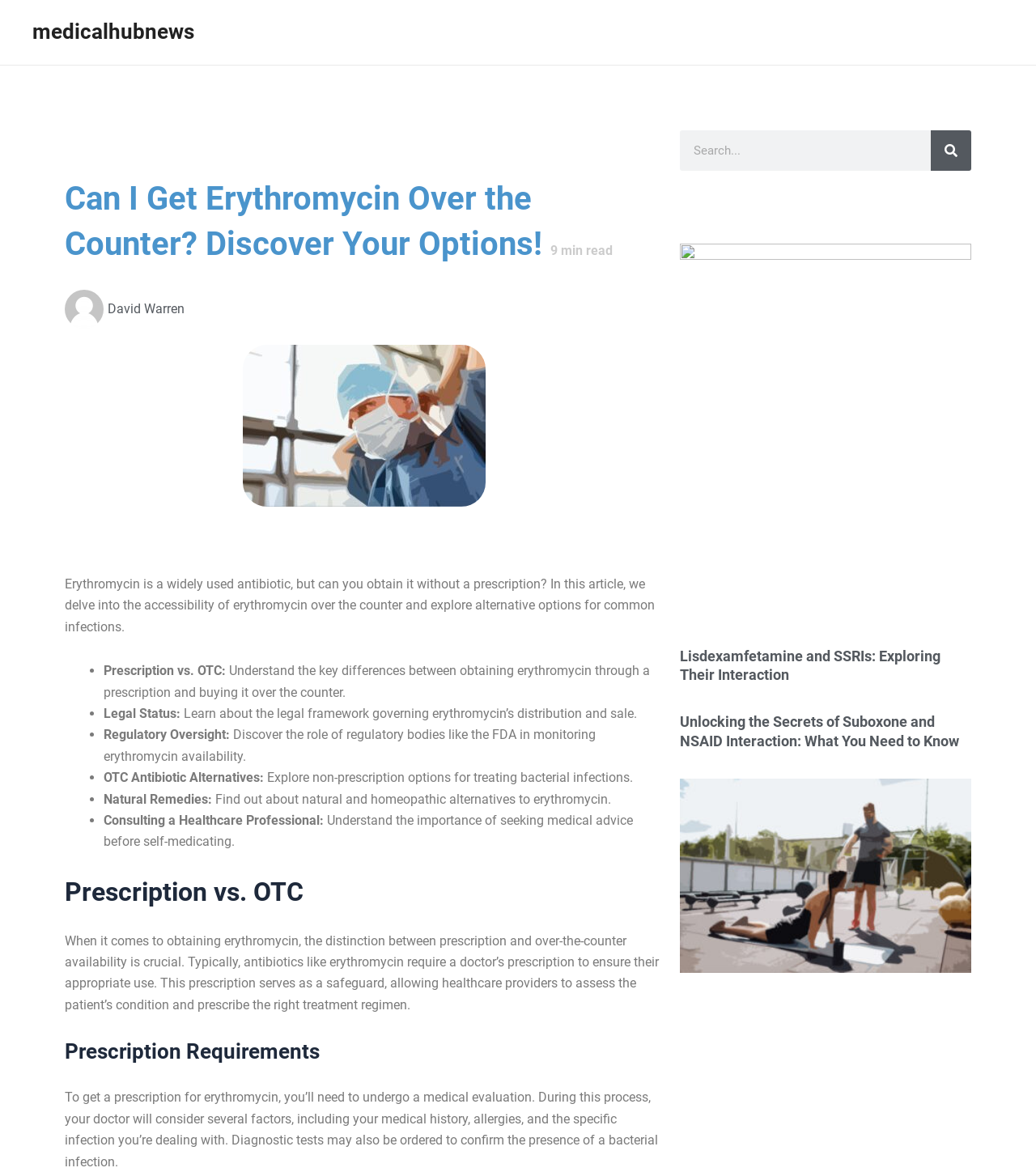Extract the bounding box coordinates for the described element: "Search". The coordinates should be represented as four float numbers between 0 and 1: [left, top, right, bottom].

[0.898, 0.111, 0.937, 0.146]